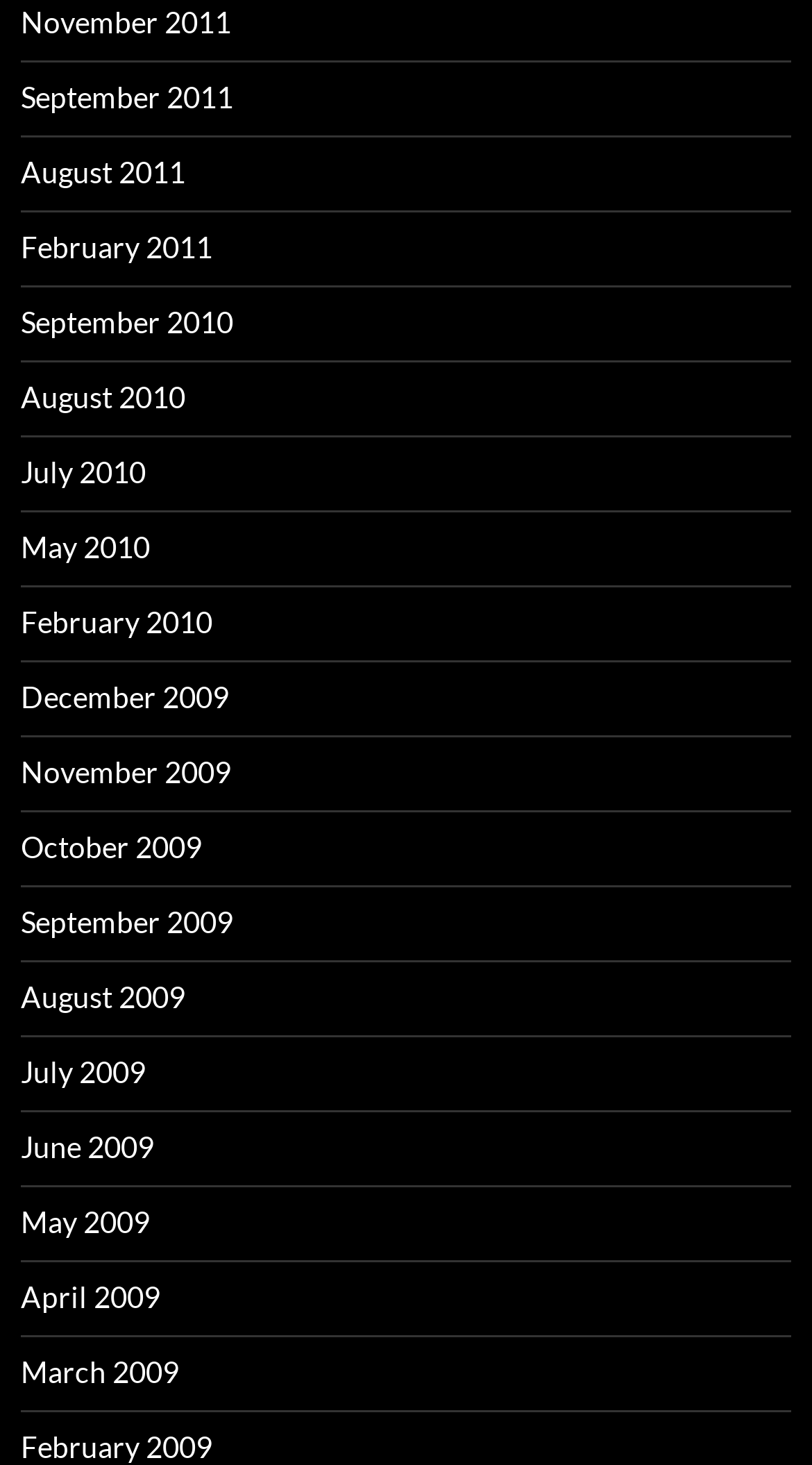Determine the bounding box coordinates (top-left x, top-left y, bottom-right x, bottom-right y) of the UI element described in the following text: August 2009

[0.026, 0.669, 0.228, 0.693]